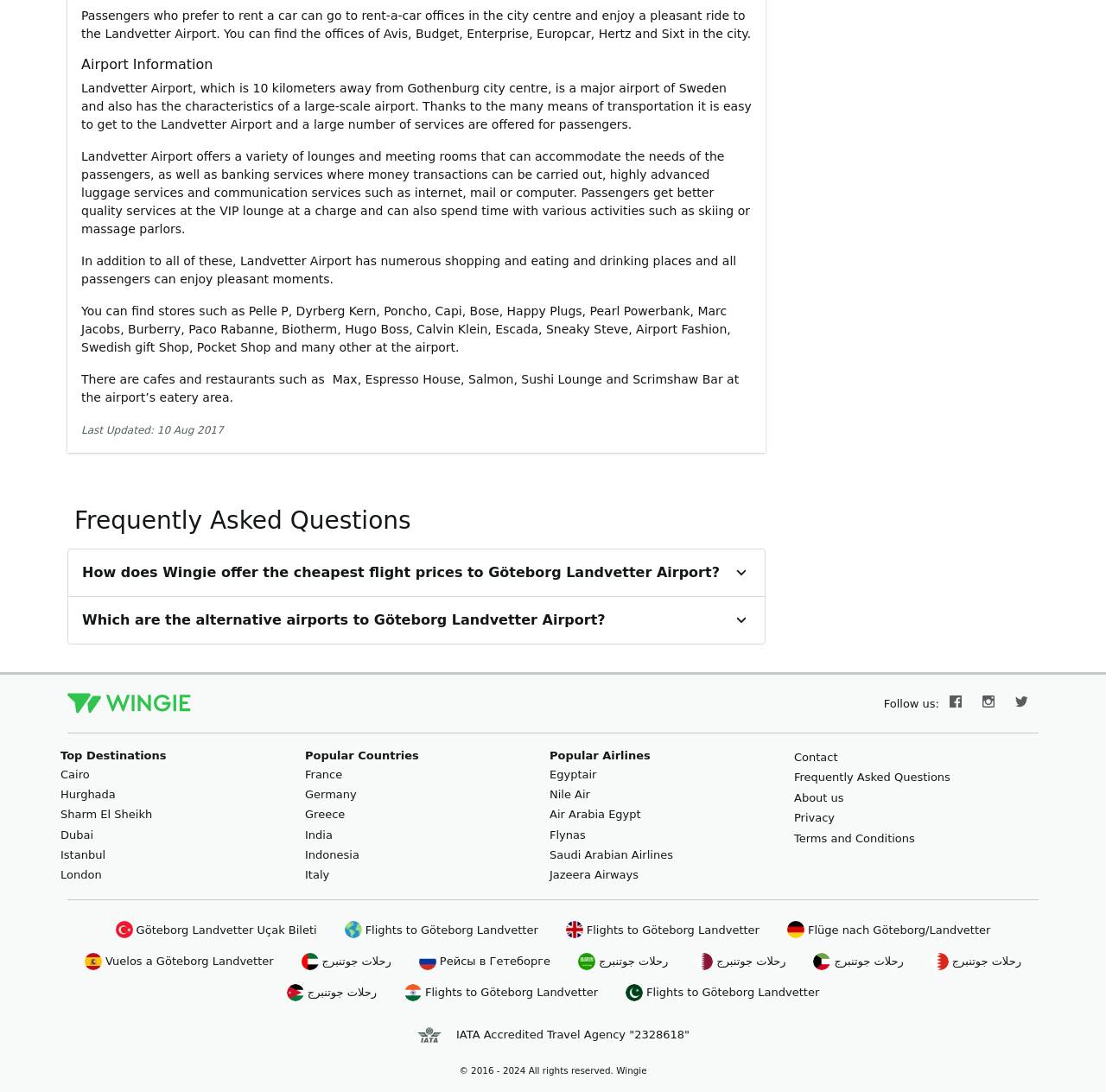Find the bounding box of the element with the following description: "Germany". The coordinates must be four float numbers between 0 and 1, formatted as [left, top, right, bottom].

[0.276, 0.721, 0.322, 0.733]